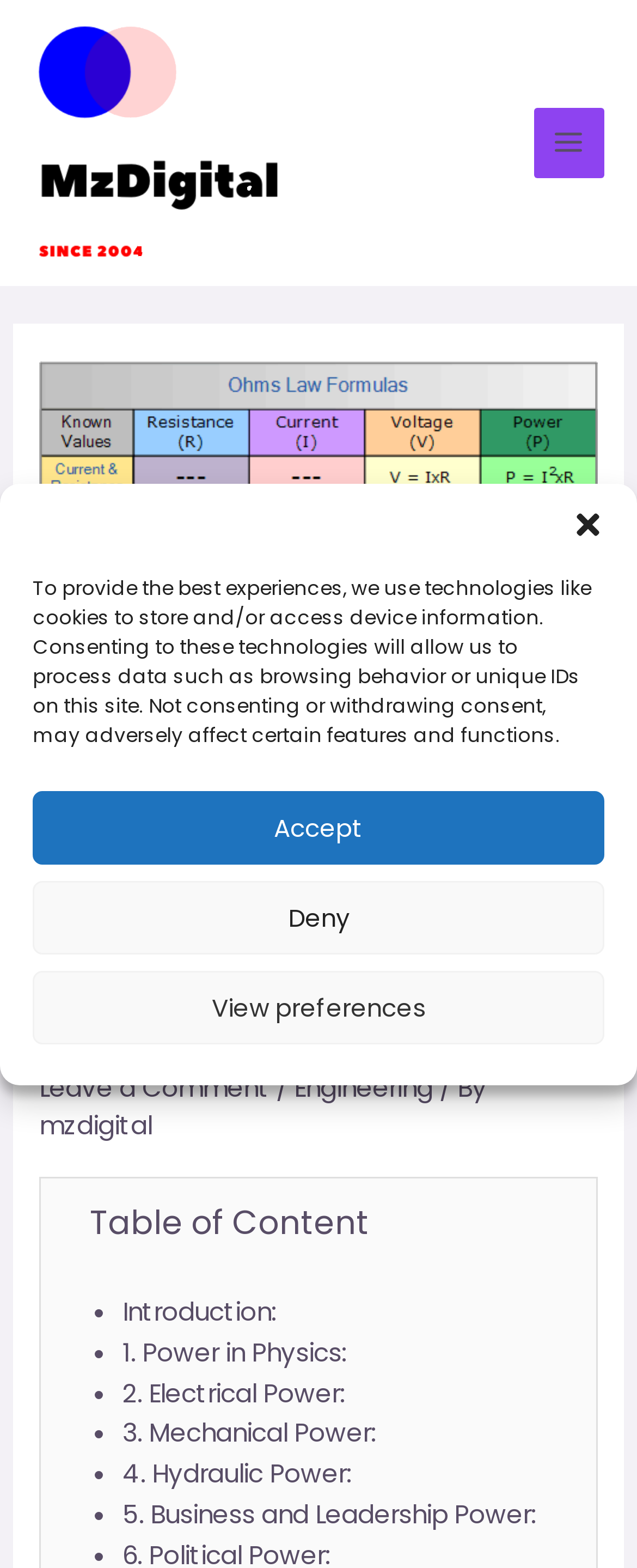Please identify the bounding box coordinates of the region to click in order to complete the task: "Visit the 'MzDigital' homepage". The coordinates must be four float numbers between 0 and 1, specified as [left, top, right, bottom].

[0.051, 0.079, 0.436, 0.101]